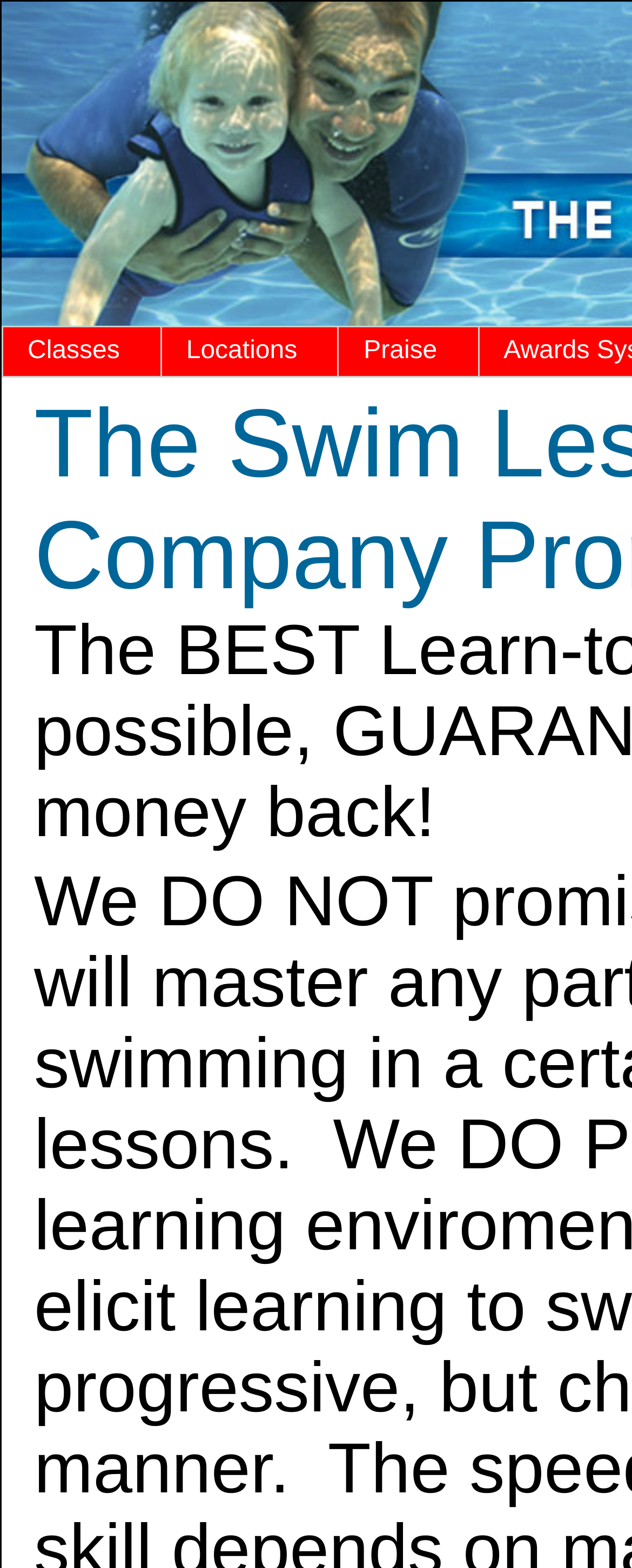Extract the primary heading text from the webpage.

The Swim Lessons Company Promise